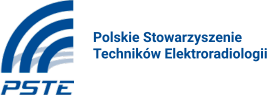Provide a single word or phrase answer to the question: 
What do the stylized curved lines in the logo represent?

Waves or signals